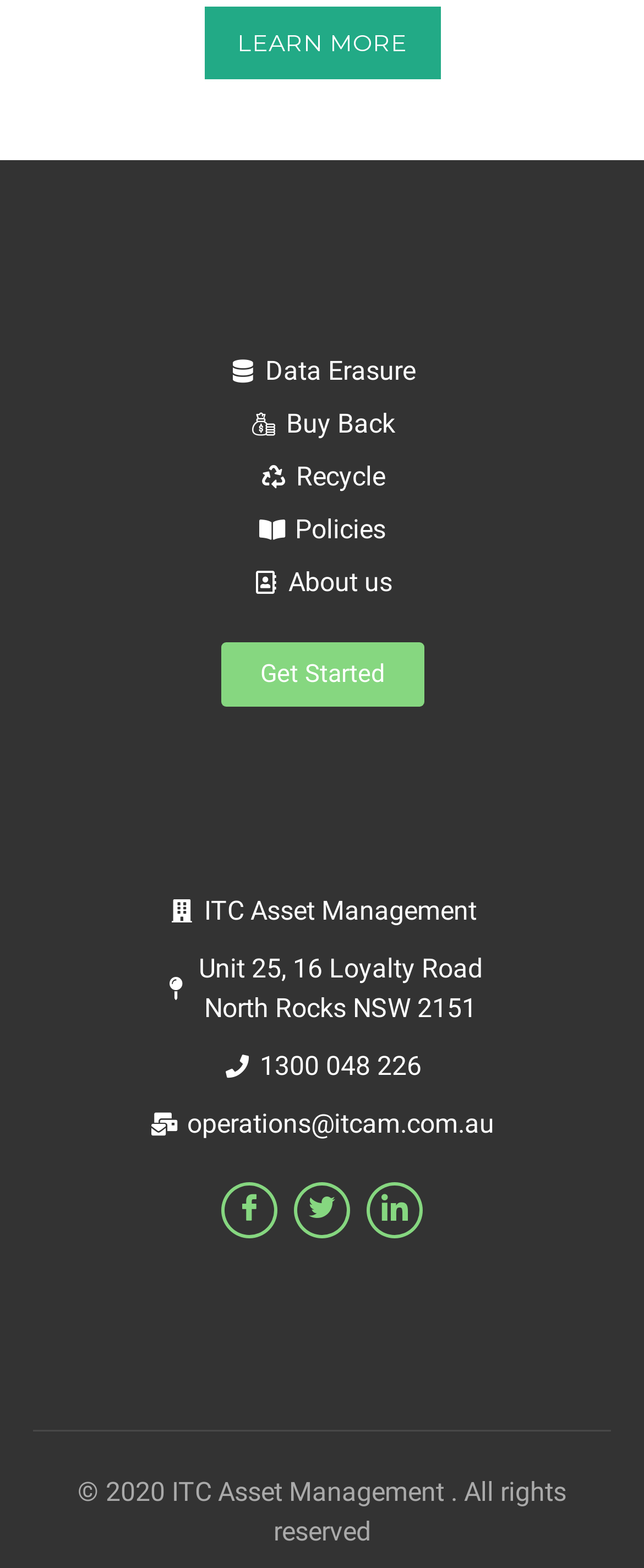What is the copyright year?
Based on the visual details in the image, please answer the question thoroughly.

The copyright year can be found in the StaticText element with the text '© 2020 ITC Asset Management. All rights reserved' located at [0.121, 0.941, 0.879, 0.986]. The year is part of the copyright statement.